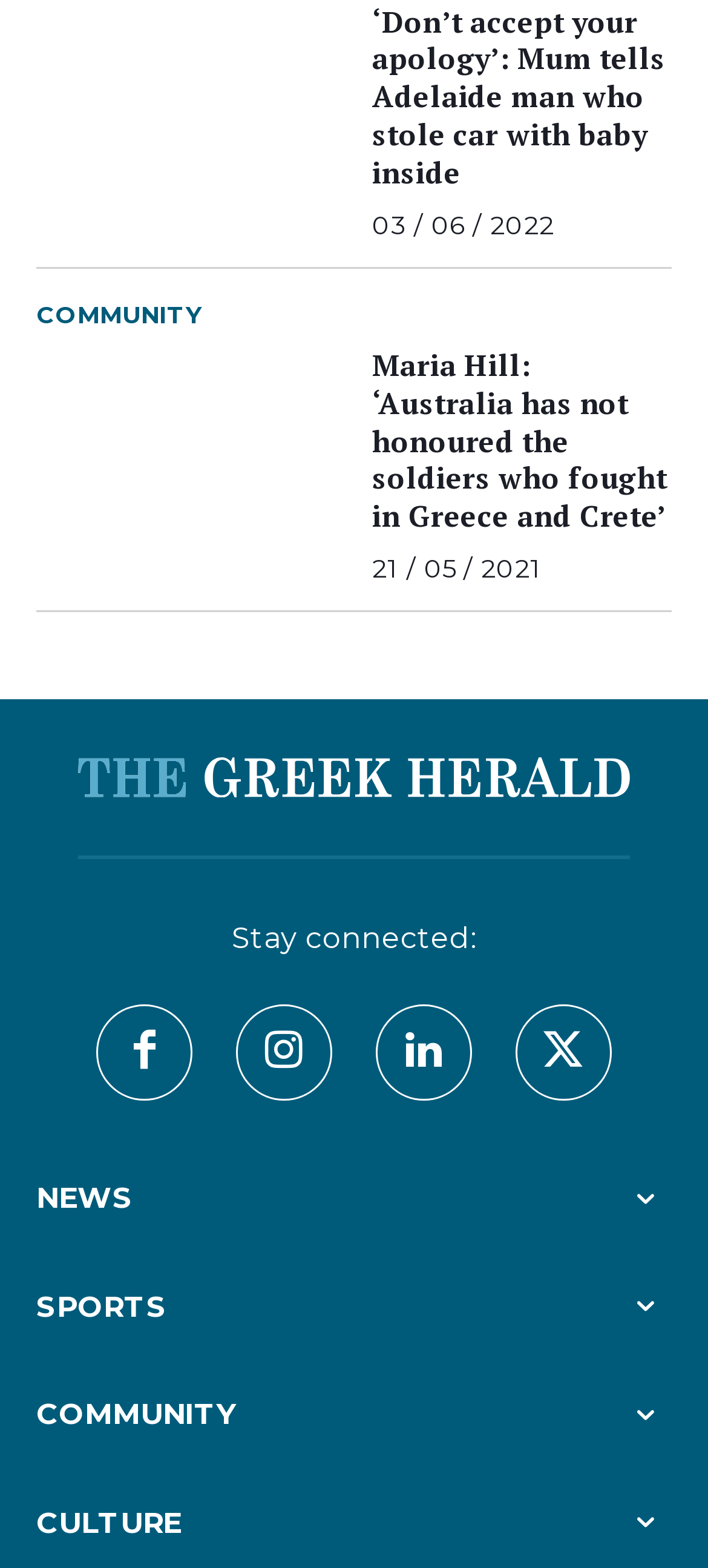Determine the bounding box coordinates of the clickable element to achieve the following action: 'Read news about a mum telling an Adelaide man who stole a car with a baby inside'. Provide the coordinates as four float values between 0 and 1, formatted as [left, top, right, bottom].

[0.051, 0.002, 0.5, 0.14]